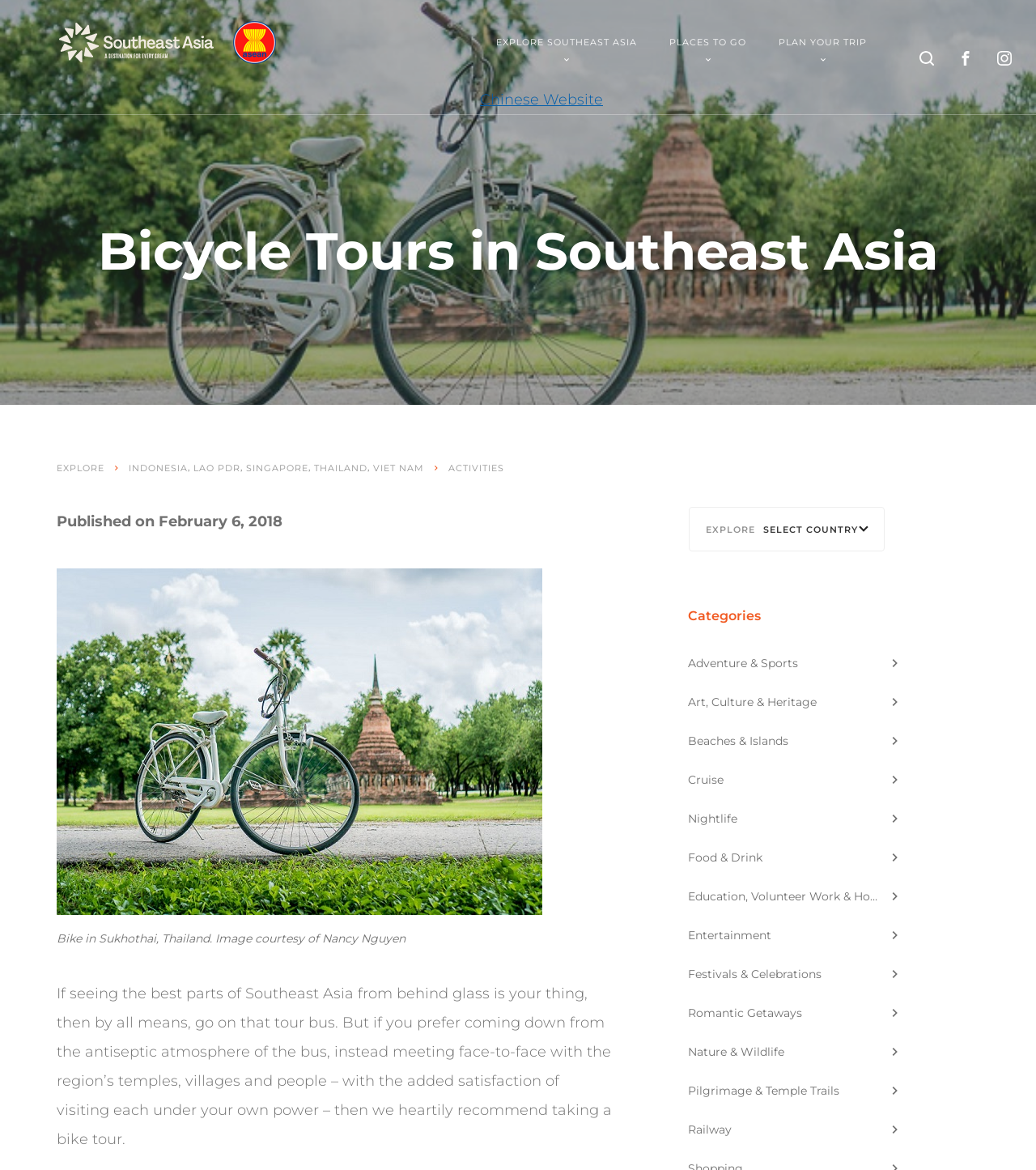Examine the image carefully and respond to the question with a detailed answer: 
Can users select a country to explore on the webpage?

I saw a button labeled 'Select Country' with a dropdown menu, which allows users to choose a country to explore on the website.